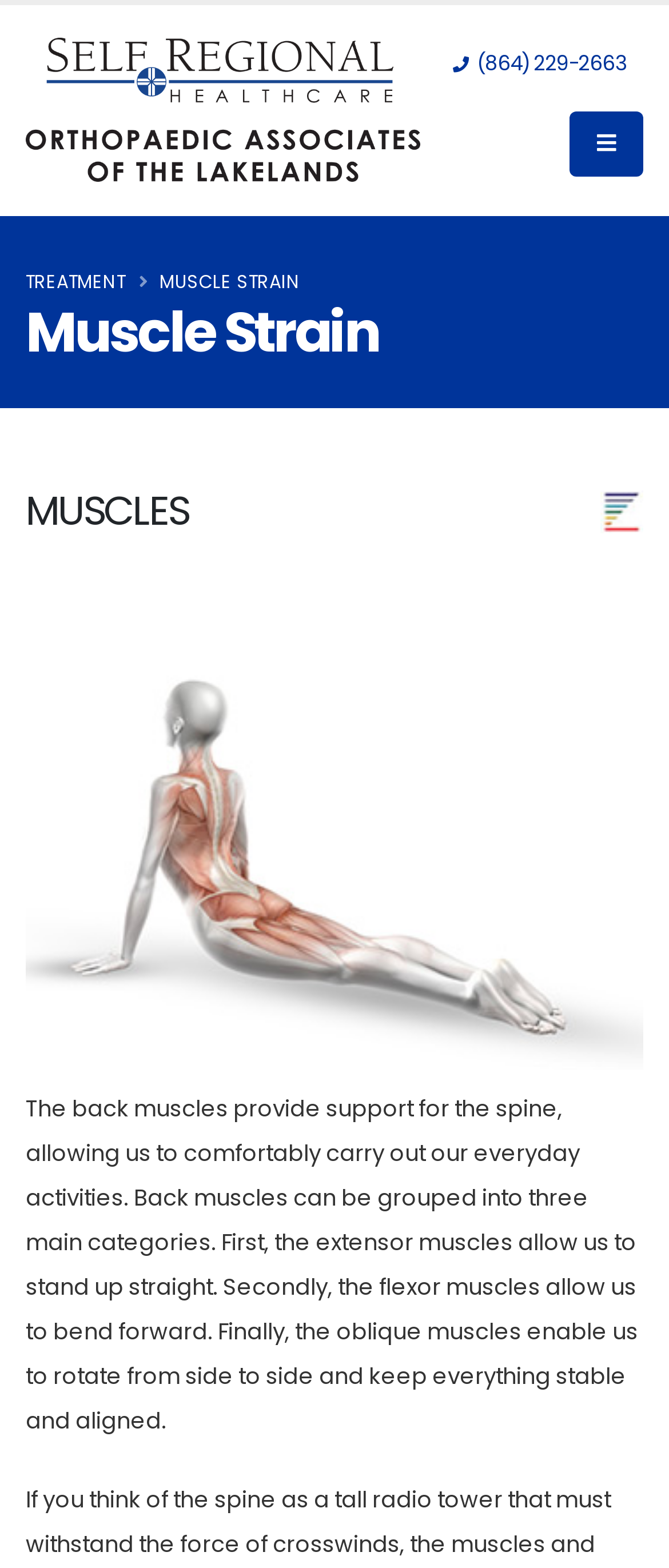Analyze the image and provide a detailed answer to the question: What is the function of the flexor muscles?

I found the answer by reading the StaticText element that describes the back muscles, which is located below the image on the webpage. The text explains that the flexor muscles allow us to bend forward.